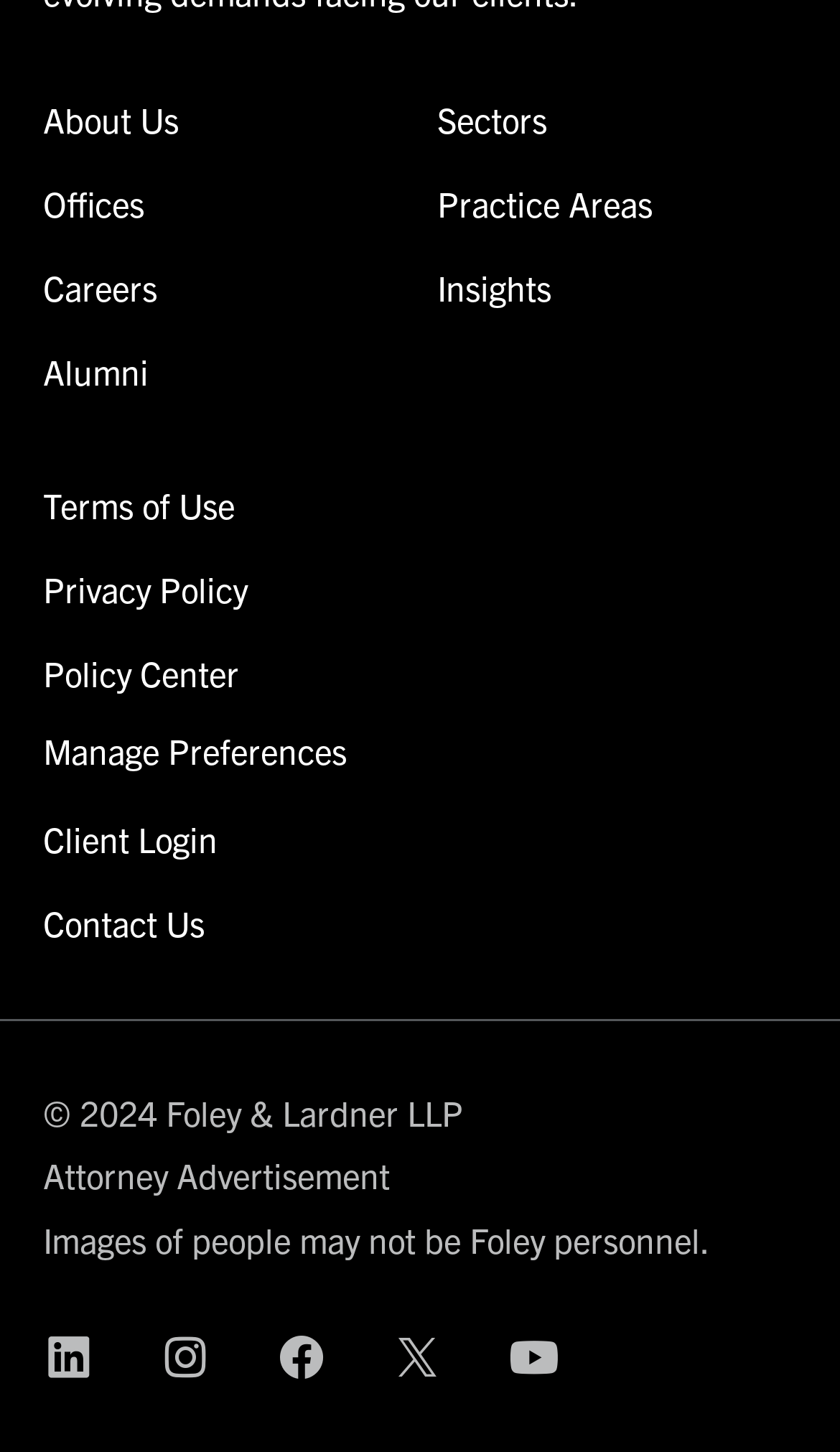What type of content is available in the 'Insights' section?
Provide a short answer using one word or a brief phrase based on the image.

Unknown